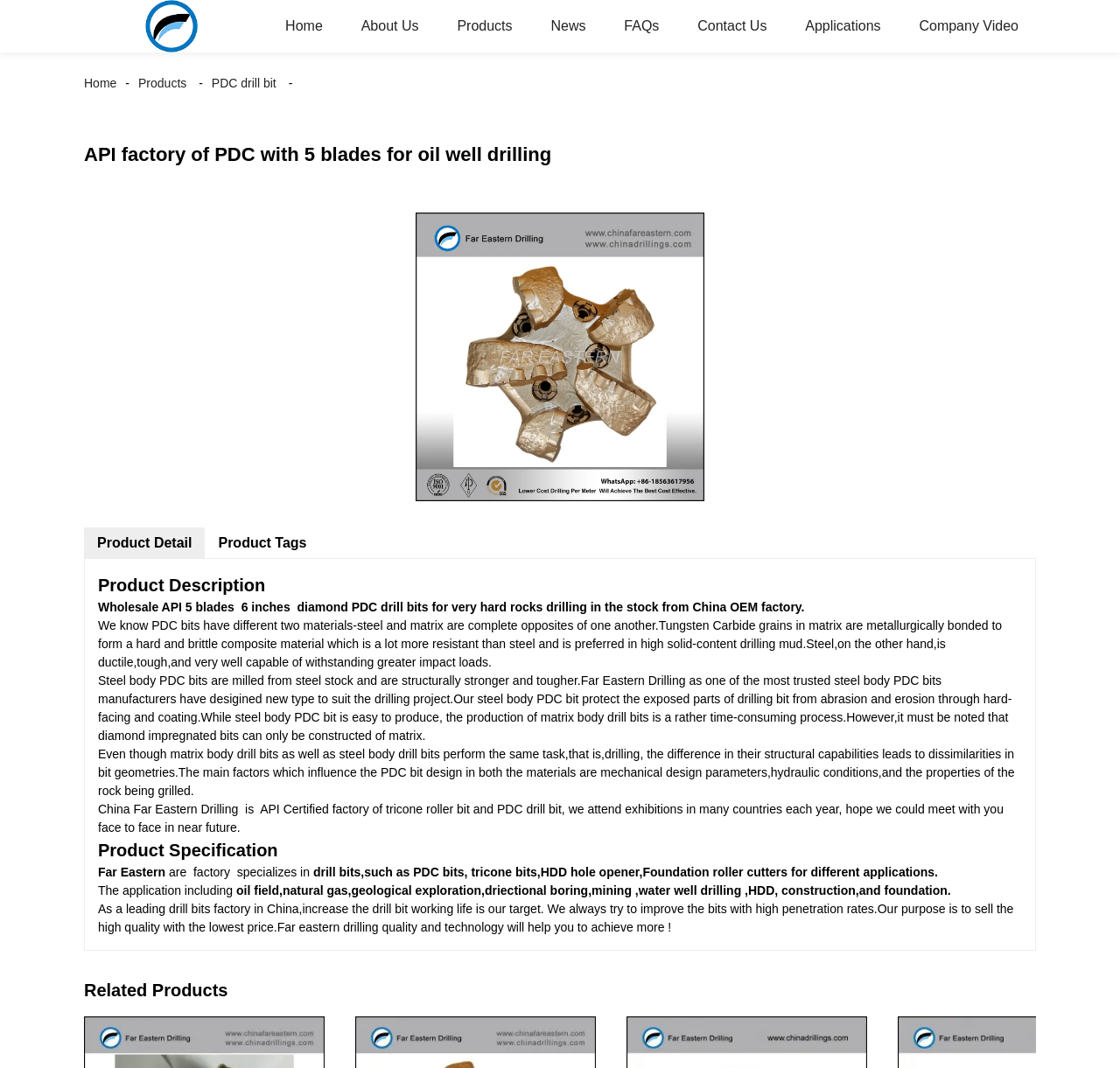What is the purpose of the company mentioned?
Can you offer a detailed and complete answer to this question?

As stated in the product description, the company, Far Eastern Drilling, aims to sell high-quality drill bits with the lowest price, and their purpose is to help customers achieve more by increasing the drill bit working life.